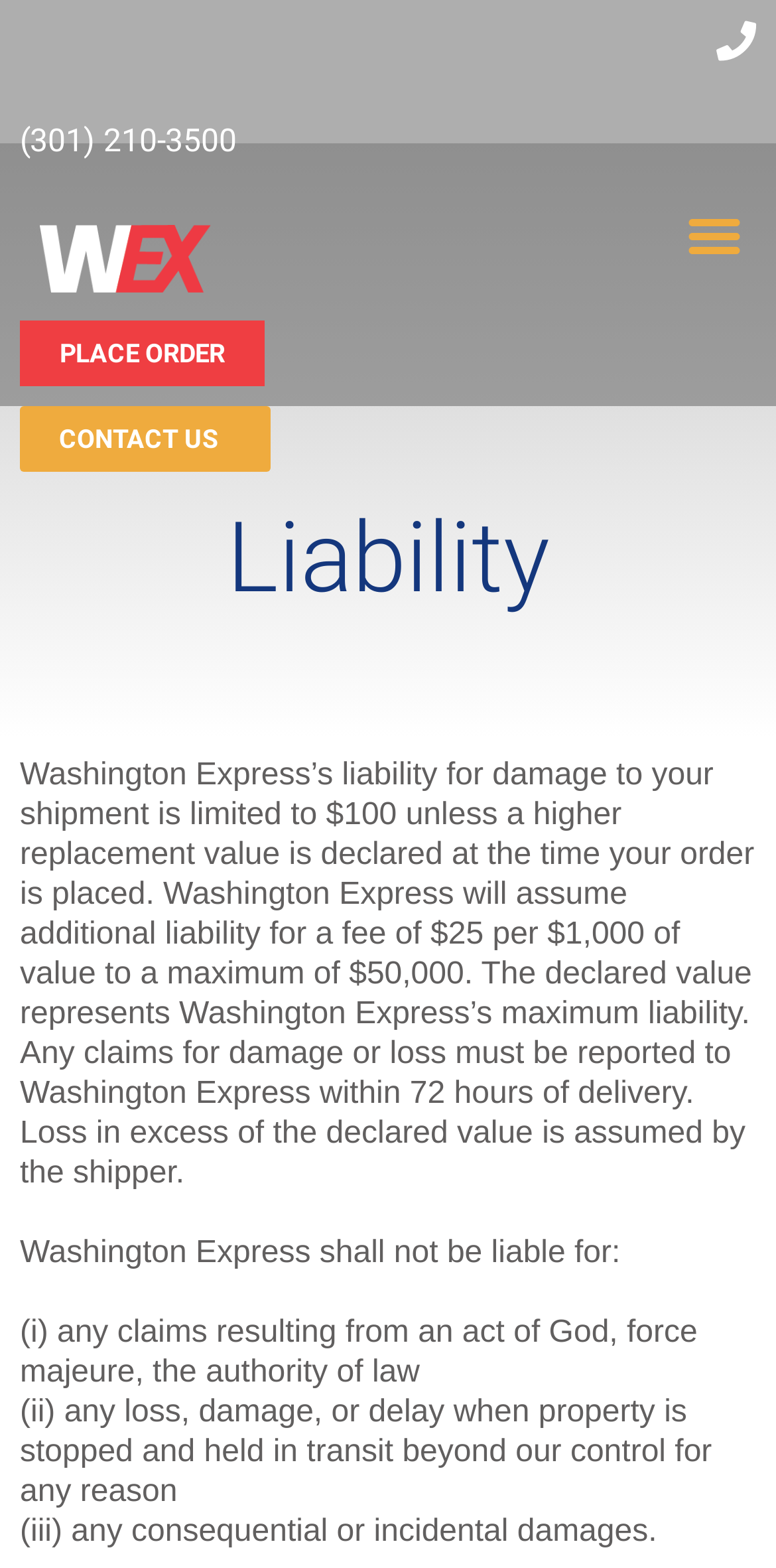Please specify the bounding box coordinates of the area that should be clicked to accomplish the following instruction: "Click on PLACE ORDER". The coordinates should consist of four float numbers between 0 and 1, i.e., [left, top, right, bottom].

[0.026, 0.205, 0.341, 0.246]